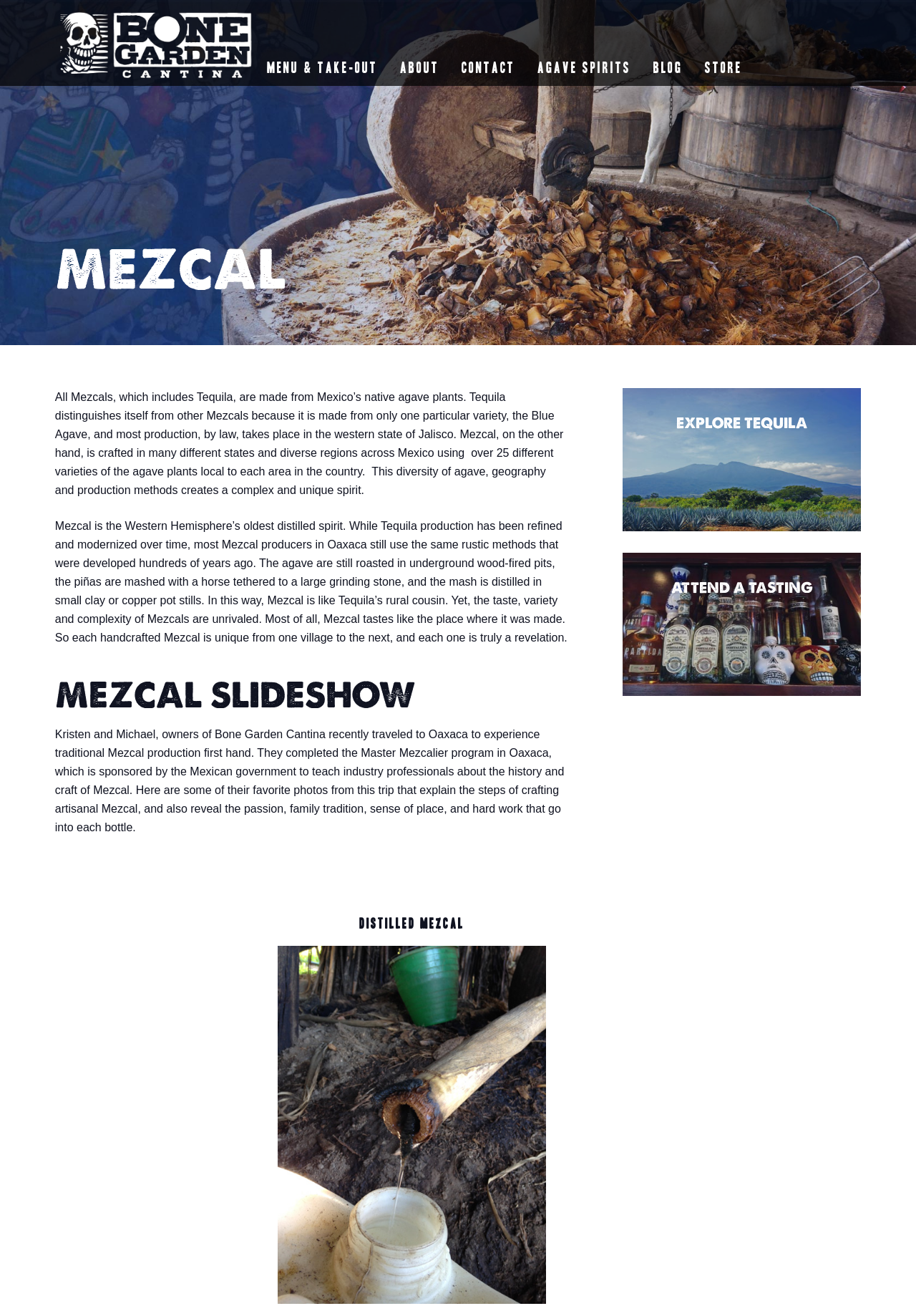Give a concise answer using only one word or phrase for this question:
What is the name of the cantina?

Bone Garden Cantina